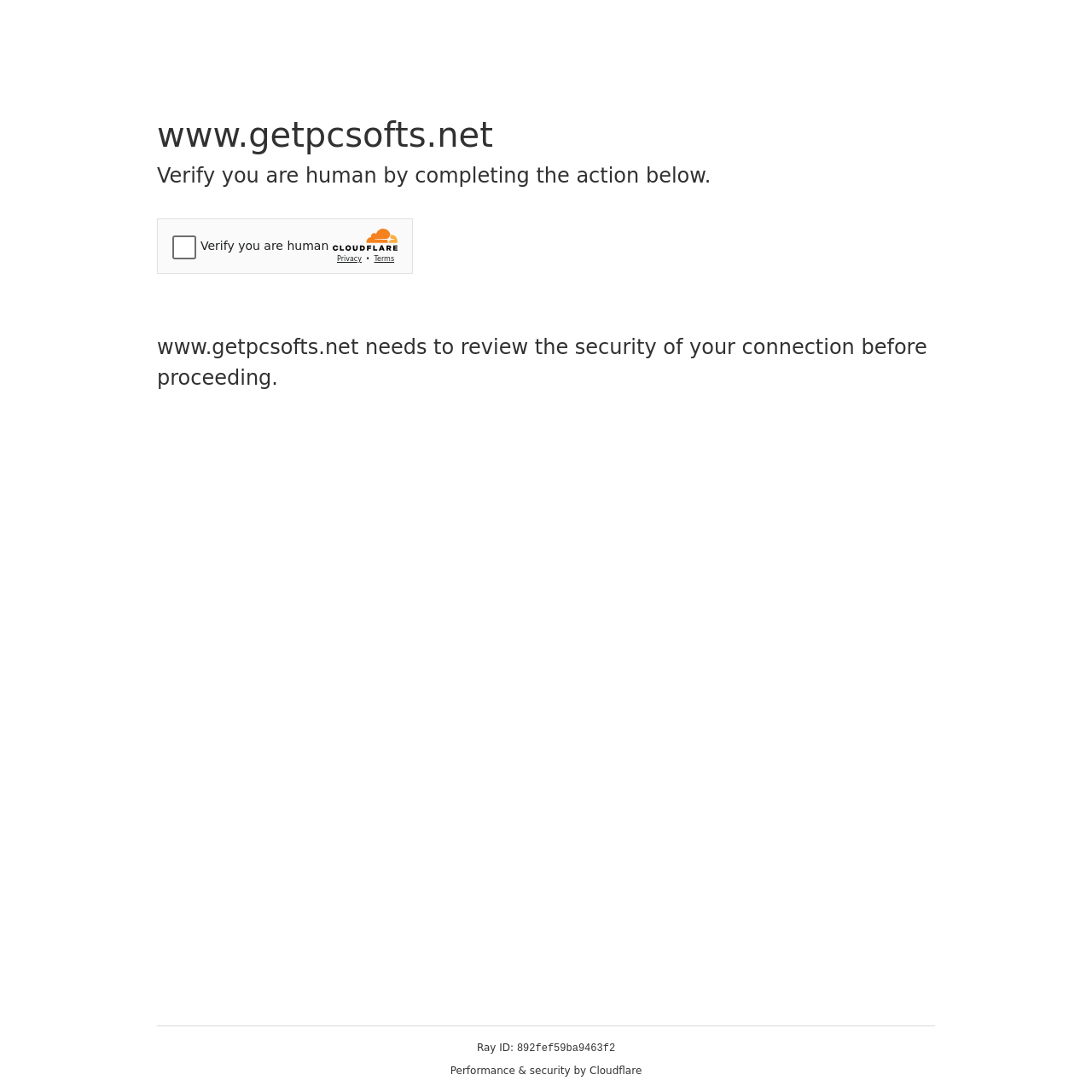Respond to the question below with a single word or phrase: What is the website checking before proceeding?

security of connection